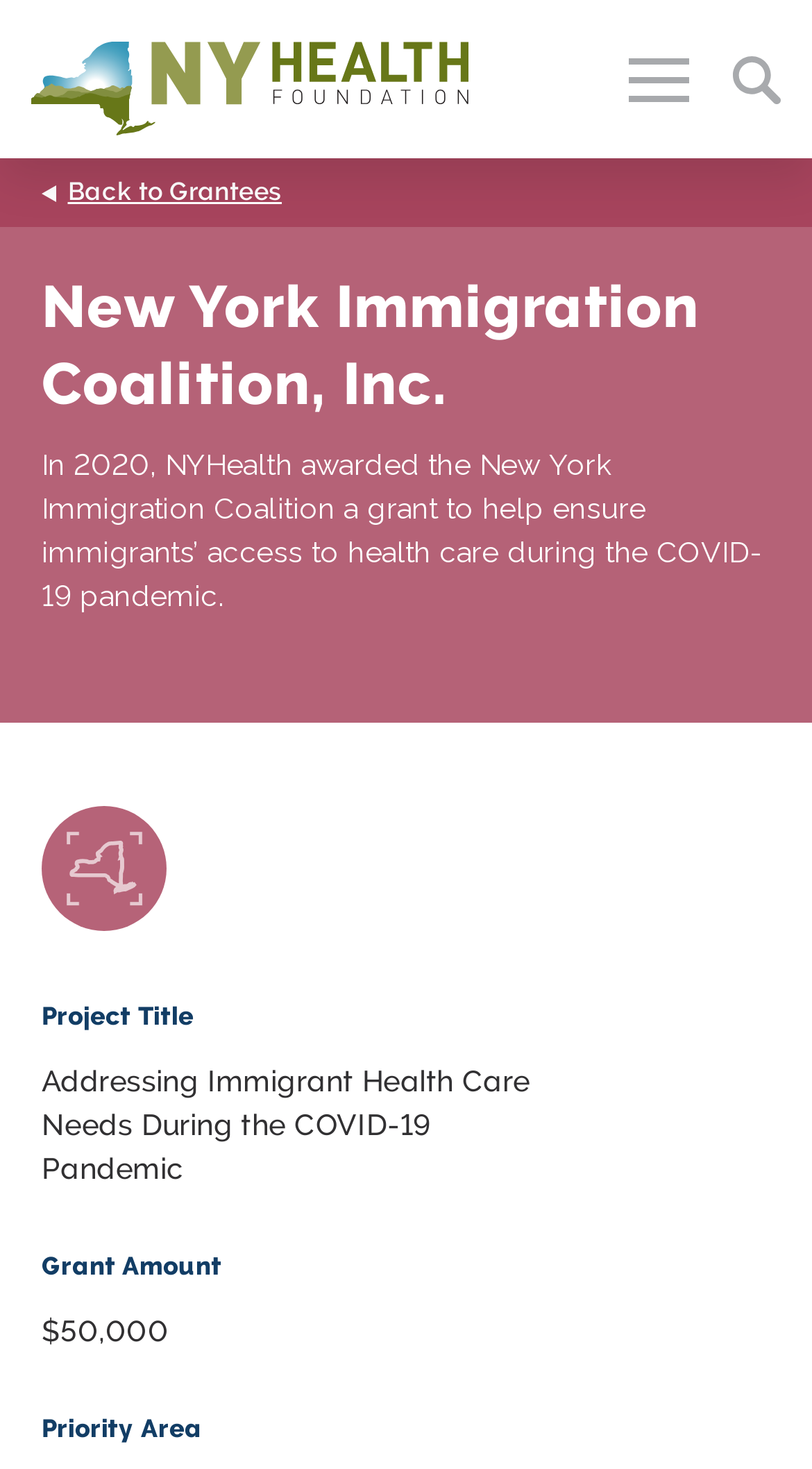Locate the bounding box coordinates of the element that should be clicked to fulfill the instruction: "View grantee stories".

[0.153, 0.912, 0.944, 0.94]